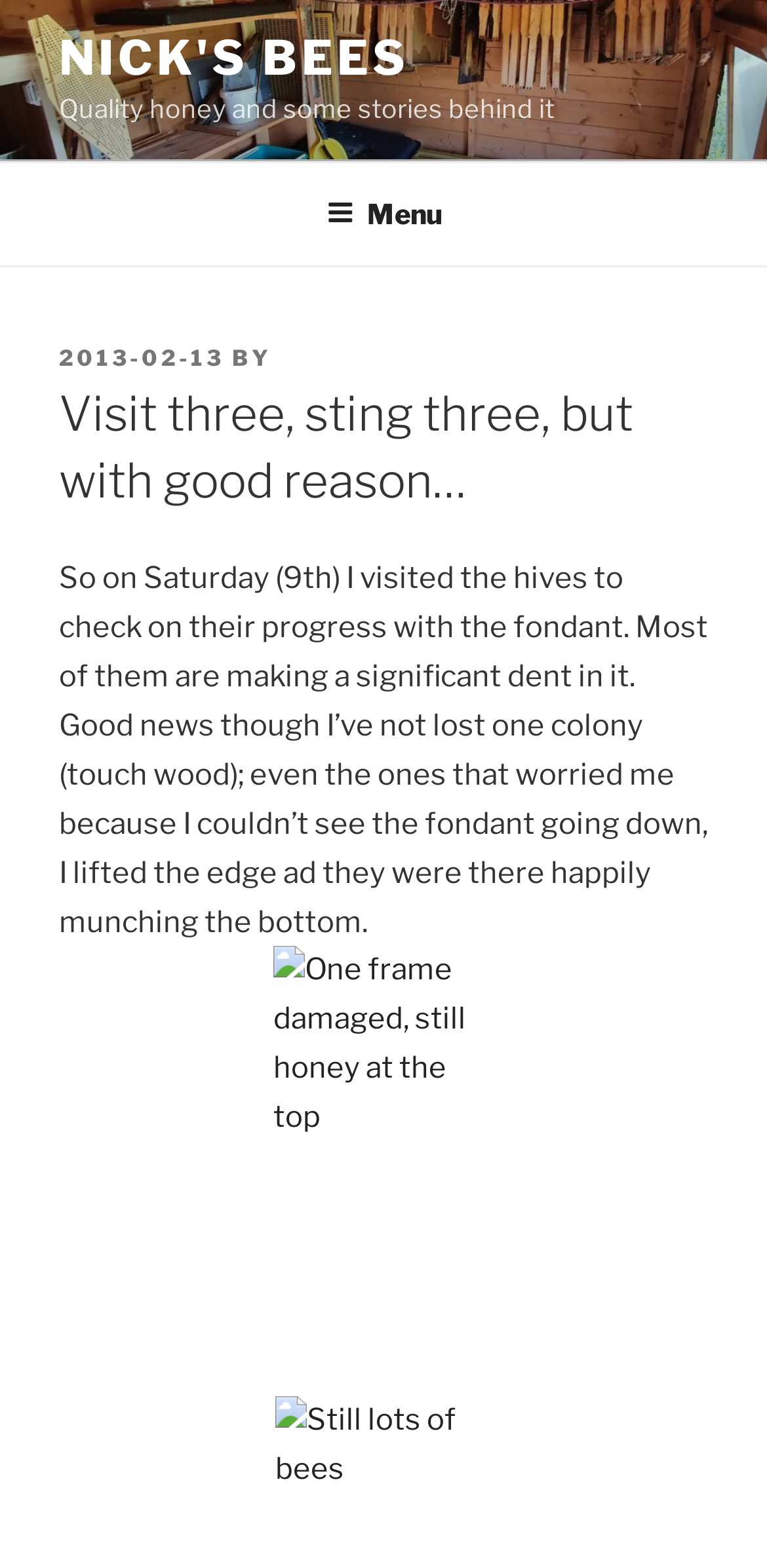What is the topic of the latest article?
Using the visual information, reply with a single word or short phrase.

Beekeeping